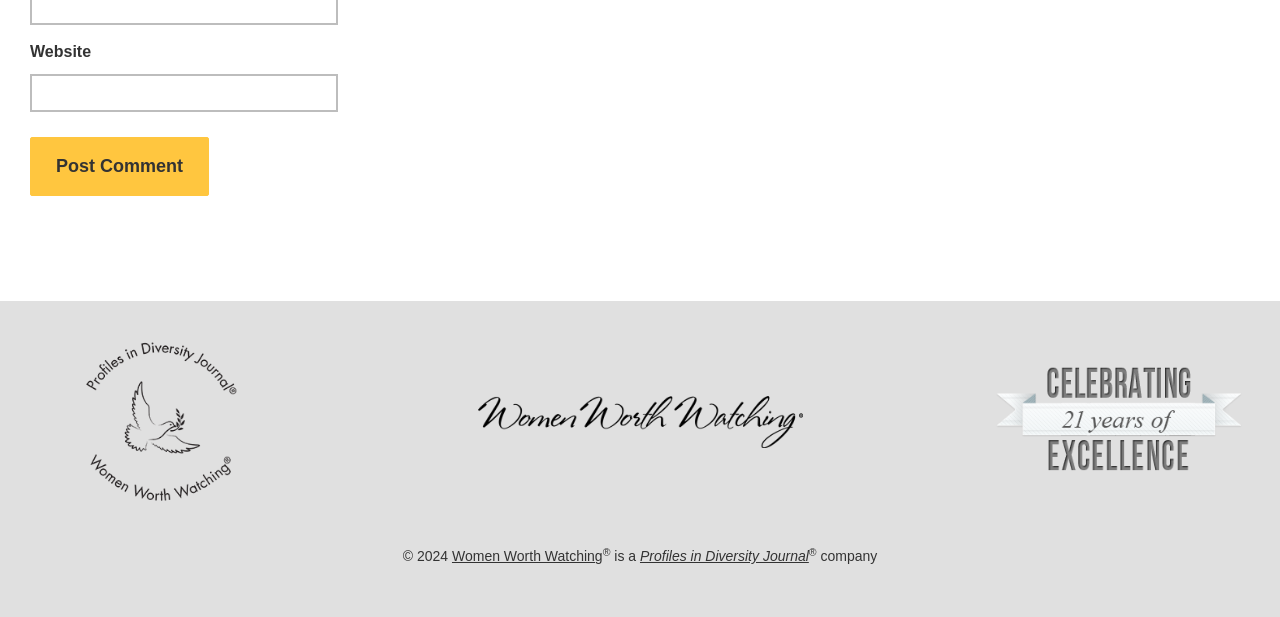Using the webpage screenshot and the element description Profiles in Diversity Journal, determine the bounding box coordinates. Specify the coordinates in the format (top-left x, top-left y, bottom-right x, bottom-right y) with values ranging from 0 to 1.

[0.5, 0.888, 0.632, 0.914]